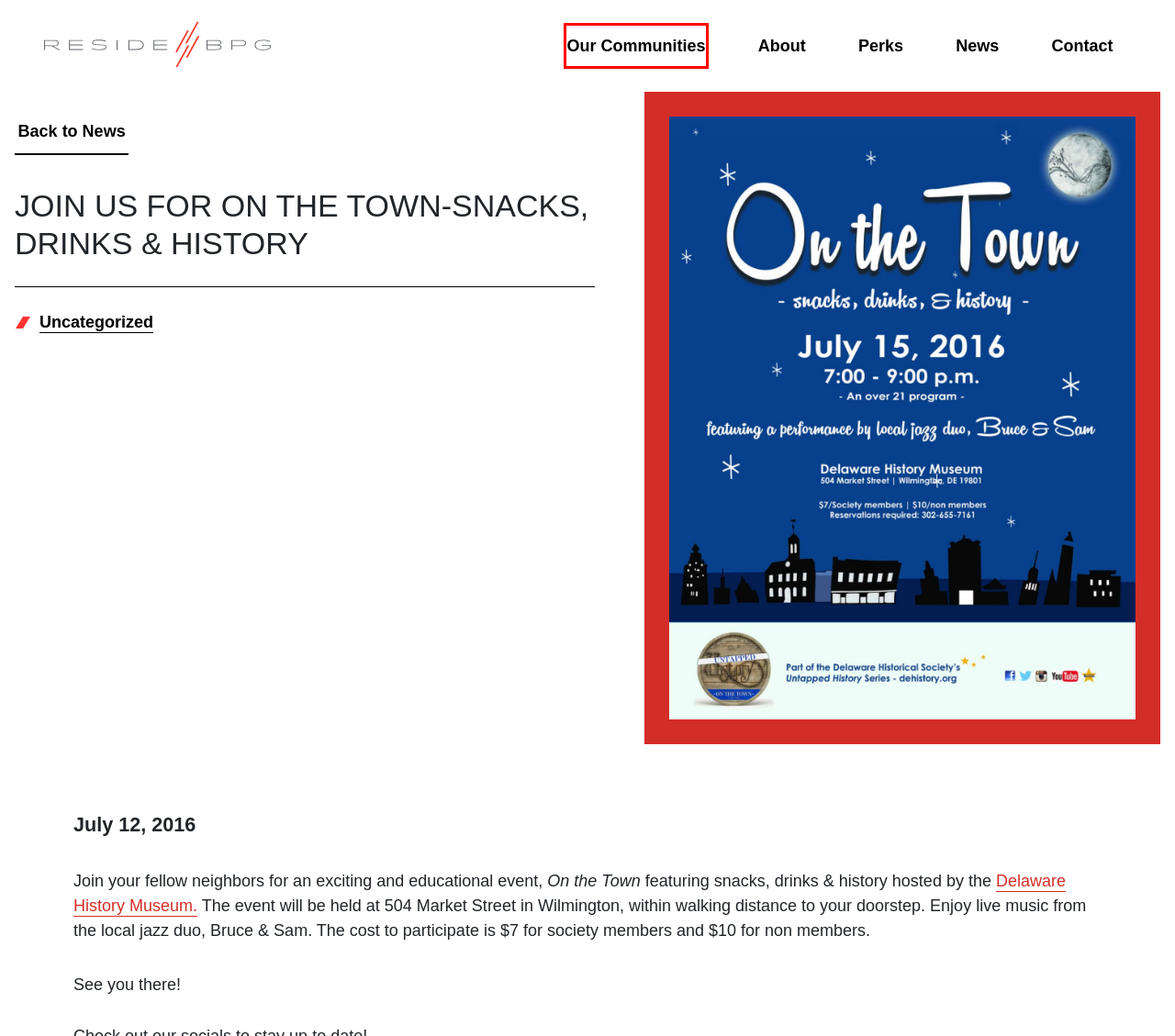You are provided with a screenshot of a webpage highlighting a UI element with a red bounding box. Choose the most suitable webpage description that matches the new page after clicking the element in the bounding box. Here are the candidates:
A. Uncategorized Archives | ResideBPG
B. Contact | ResideBPG
C. Buccini Pollin Group | Real Estate Management Company
D. About Us | ResideBPG
E. Perks | ResideBPG
F. Our Communities | ResideBPG
G. Congratulations to Dawn Honey, BPG December Associate of the Month | ResideBPG
H. News | ResideBPG

F